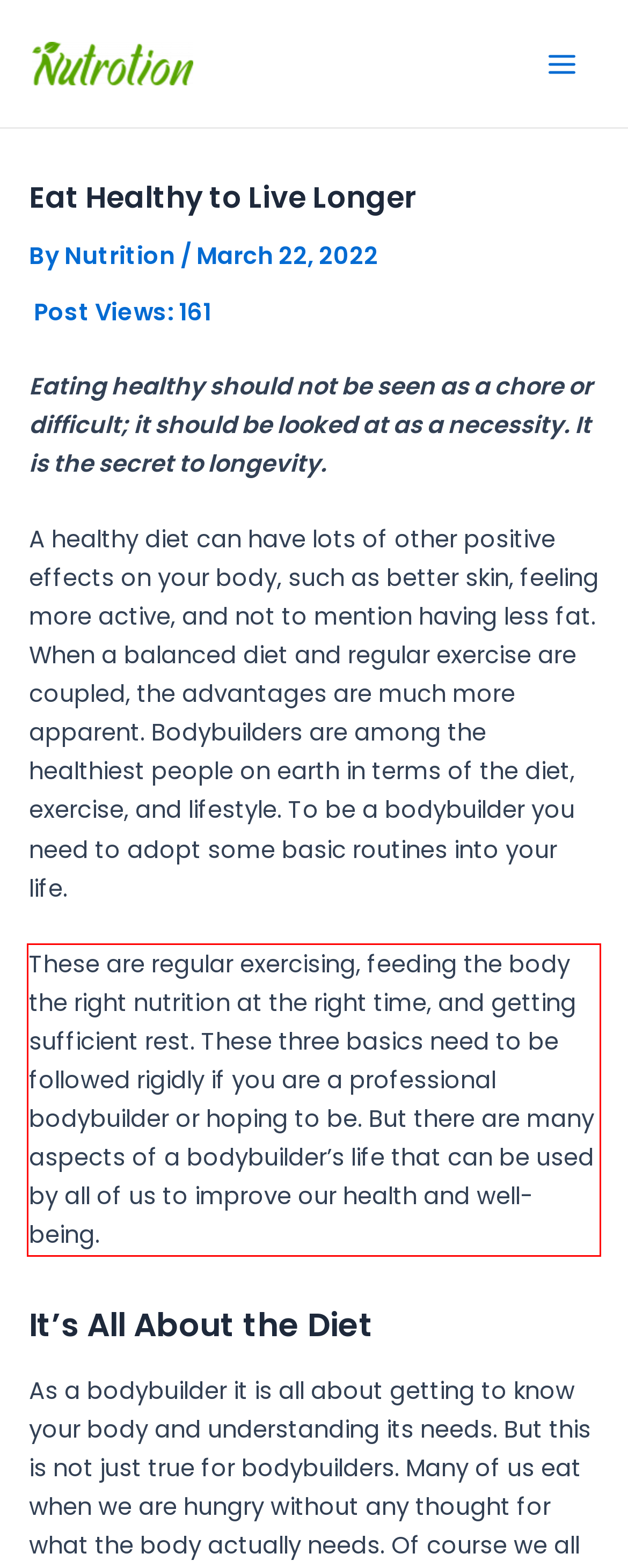You are given a webpage screenshot with a red bounding box around a UI element. Extract and generate the text inside this red bounding box.

These are regular exercising, feeding the body the right nutrition at the right time, and getting sufficient rest. These three basics need to be followed rigidly if you are a professional bodybuilder or hoping to be. But there are many aspects of a bodybuilder’s life that can be used by all of us to improve our health and well-being.